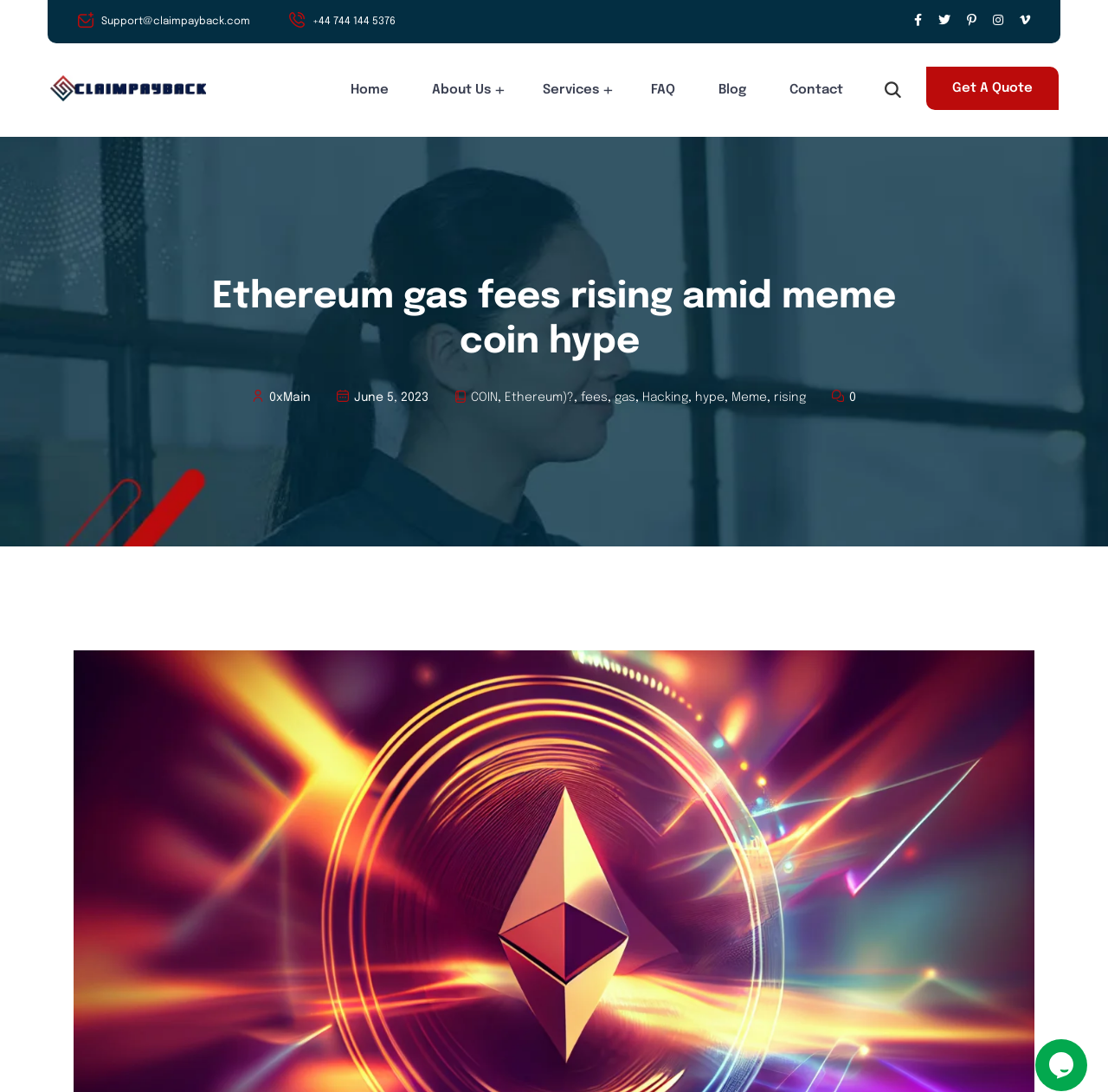Please specify the coordinates of the bounding box for the element that should be clicked to carry out this instruction: "Visit Facebook page". The coordinates must be four float numbers between 0 and 1, formatted as [left, top, right, bottom].

None